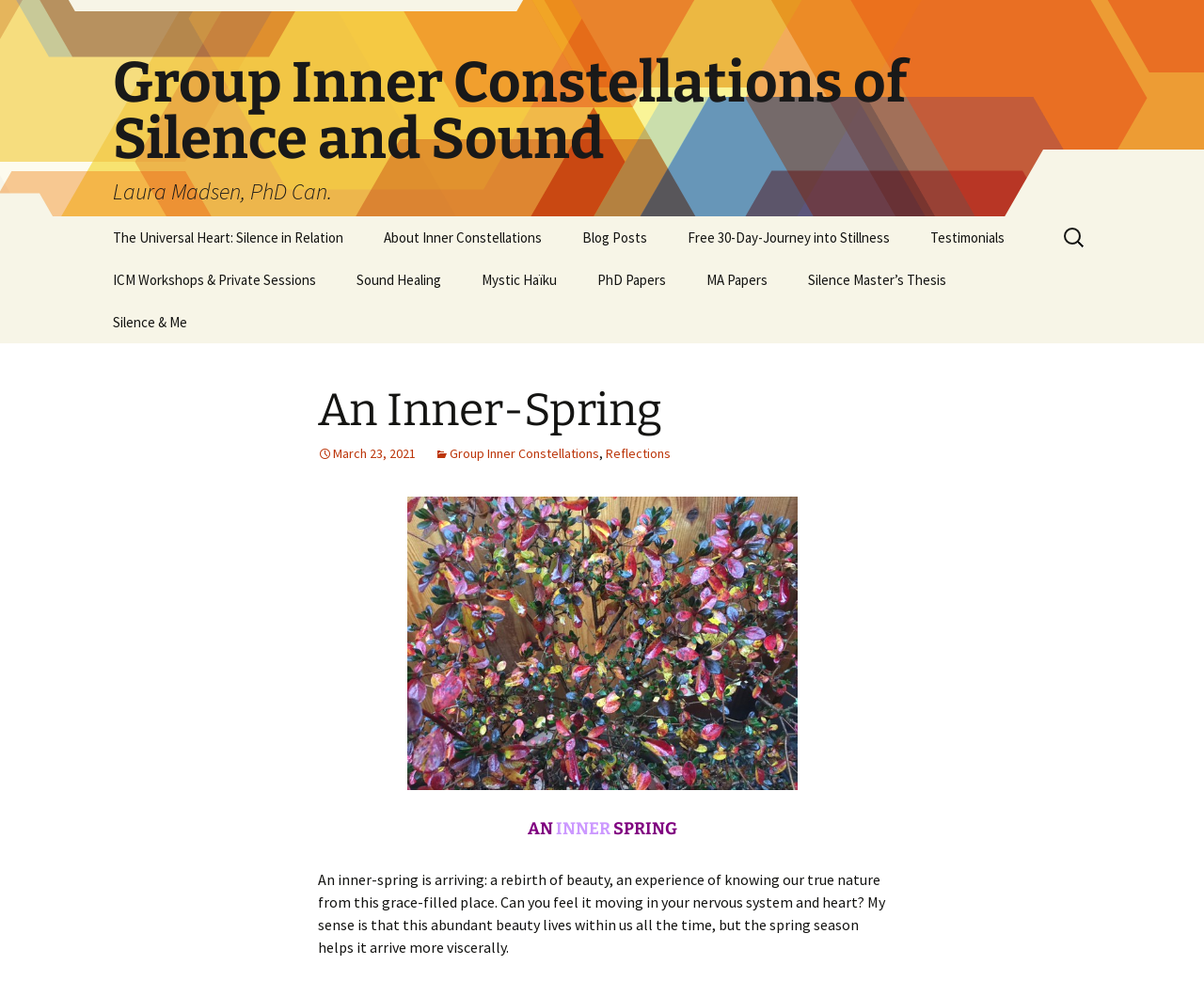Identify the bounding box coordinates for the UI element that matches this description: "Mystic Haïku".

[0.384, 0.264, 0.478, 0.307]